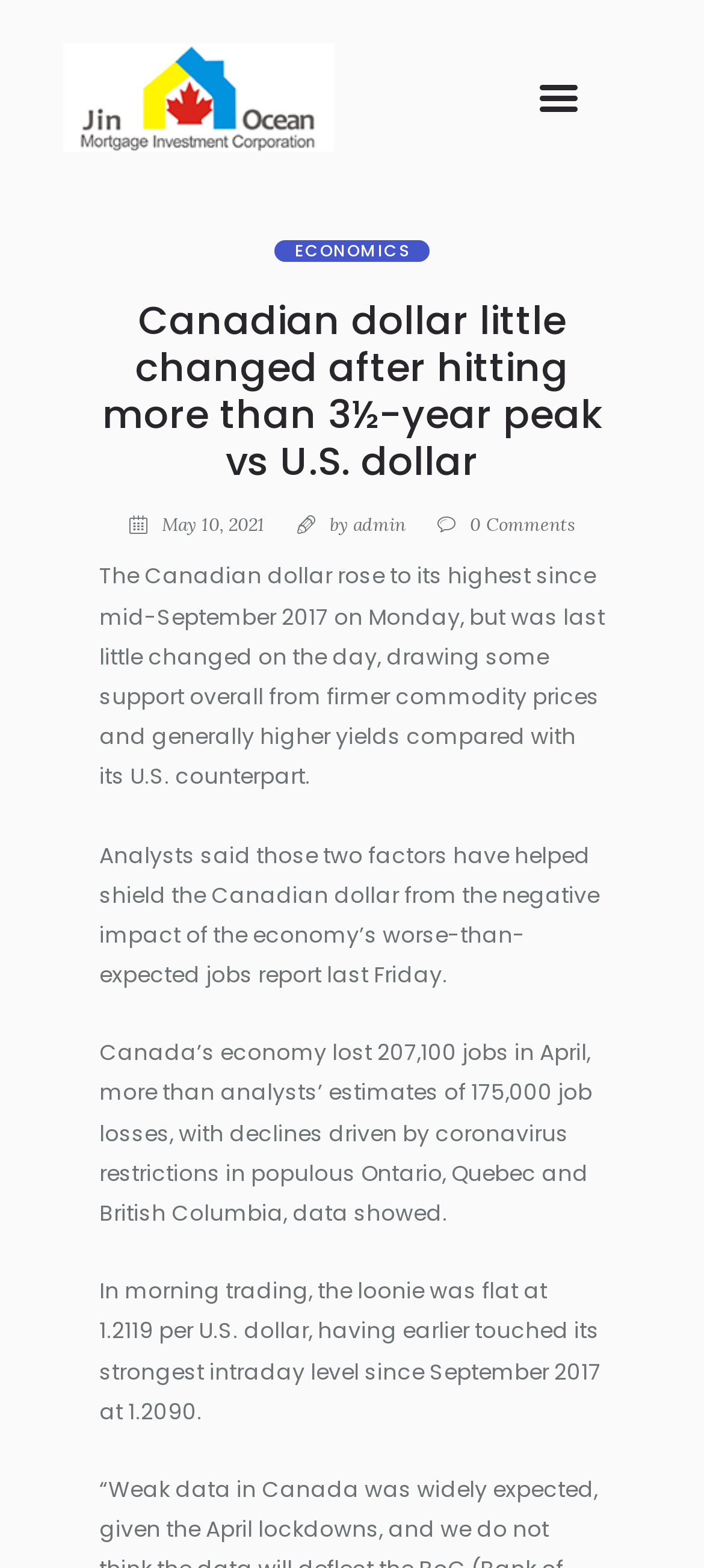Offer a thorough description of the webpage.

The webpage appears to be a news article about the Canadian dollar's performance in the economy. At the top-left corner, there is an image. Below the image, there is a link labeled "ECONOMICS" positioned near the center of the page. 

The main article title, "Canadian dollar little changed after hitting more than 3½-year peak vs U.S. dollar", is displayed prominently in the top half of the page. 

Underneath the title, there is a section with the date "May 10, 2021" on the left, followed by the author's name "admin" on the right, and a link to comments in between. 

The main article content is divided into four paragraphs. The first paragraph discusses the Canadian dollar's rise to its highest point since mid-September 2017. The second paragraph explains how commodity prices and yields have supported the Canadian dollar. The third paragraph provides details about Canada's job losses in April, which exceeded analysts' estimates. The fourth paragraph reports on the current exchange rate of the Canadian dollar against the U.S. dollar.

At the bottom-right corner of the page, there is a link with an icon.